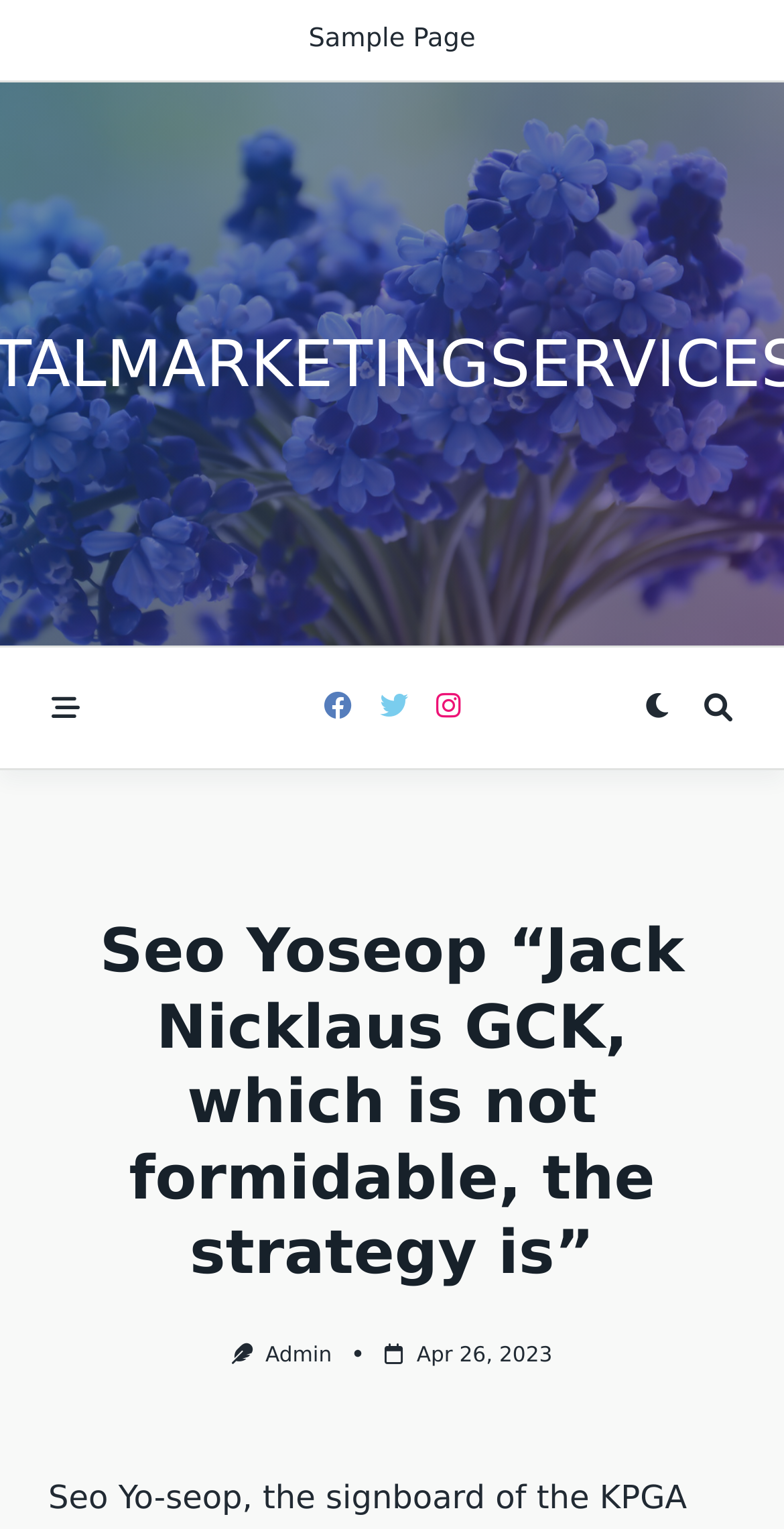What is the content of the image in the header section?
Using the picture, provide a one-word or short phrase answer.

Unknown